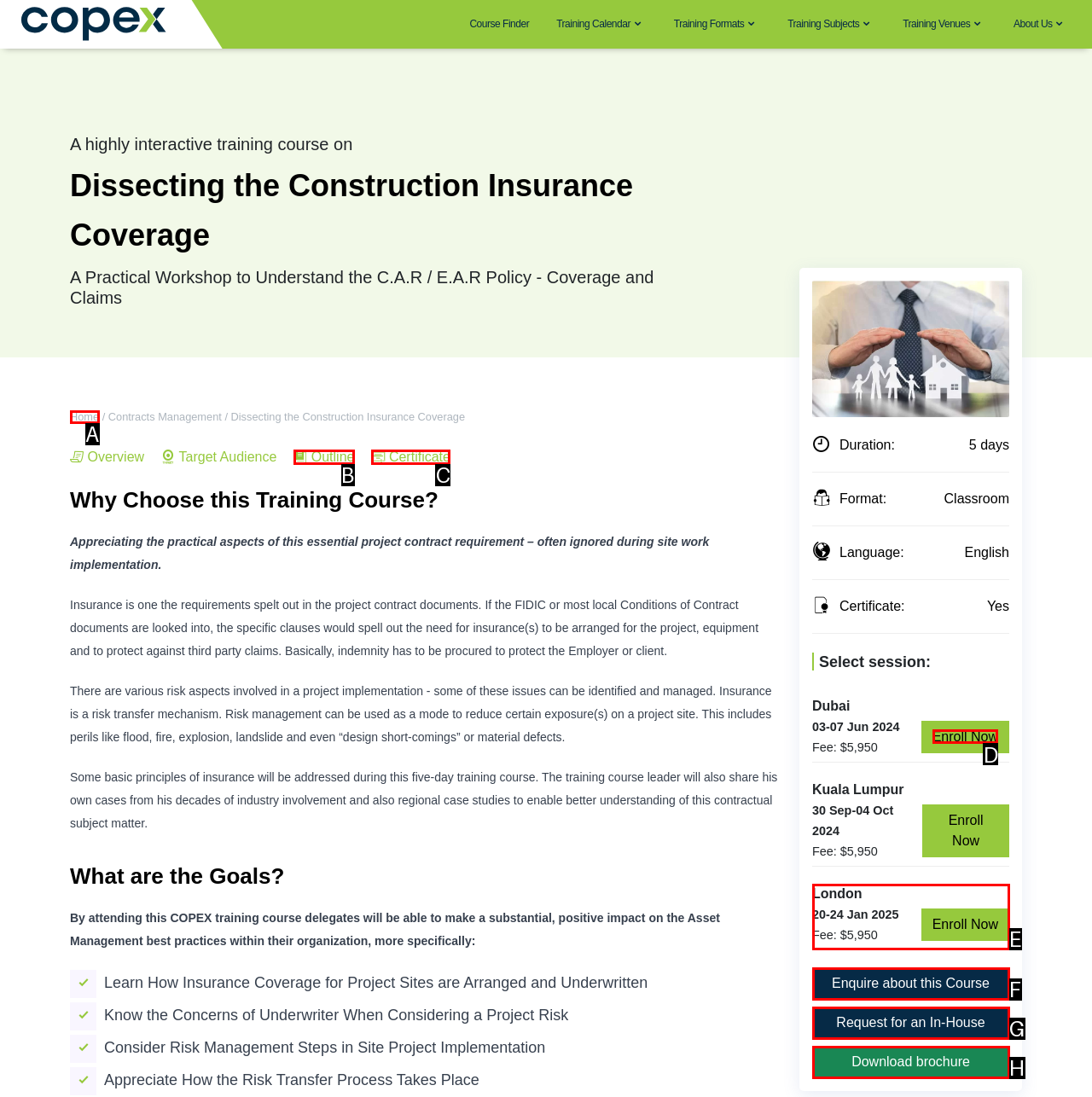Choose the HTML element to click for this instruction: Enroll in the Dubai session Answer with the letter of the correct choice from the given options.

D